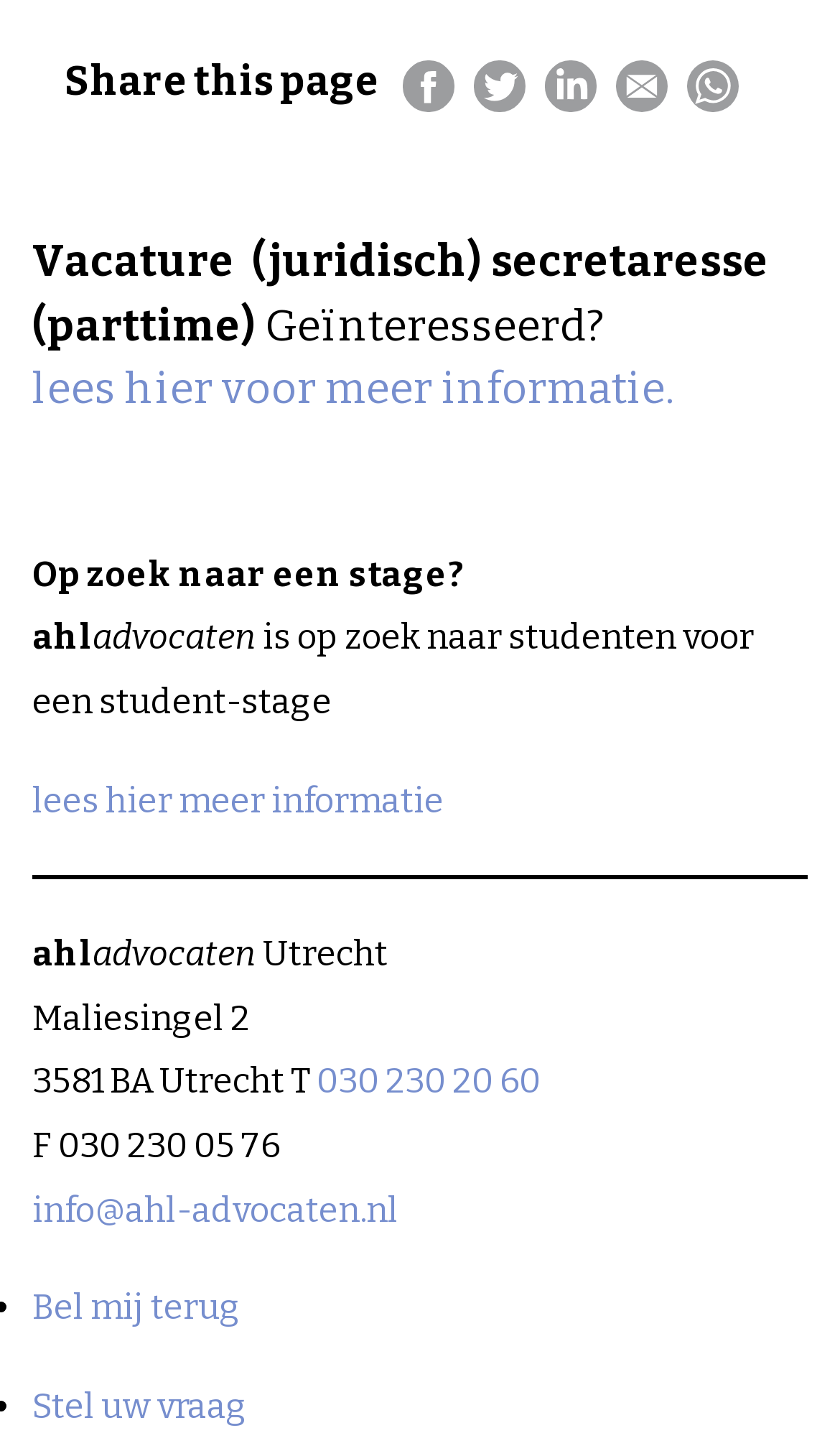Locate the bounding box coordinates of the element that should be clicked to execute the following instruction: "Share on Facebook".

[0.479, 0.043, 0.541, 0.071]